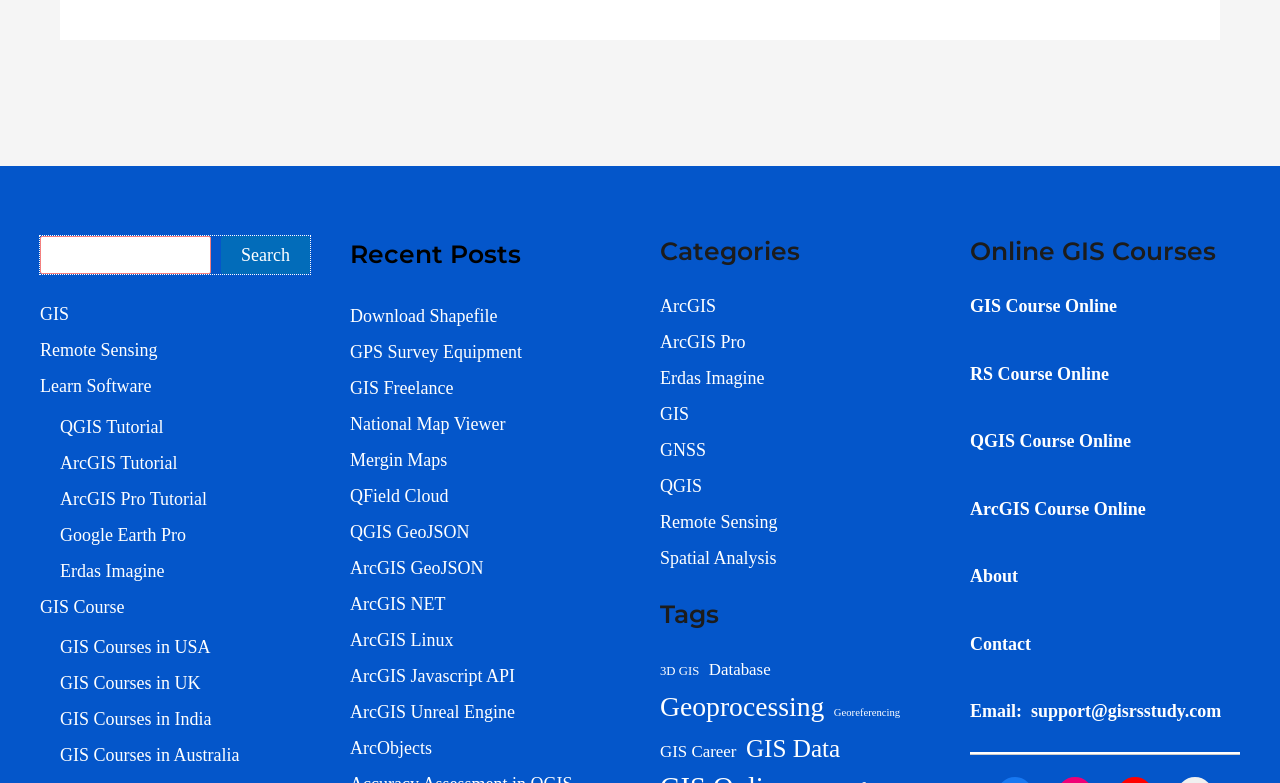Indicate the bounding box coordinates of the clickable region to achieve the following instruction: "Explore ArcGIS courses."

[0.047, 0.578, 0.139, 0.604]